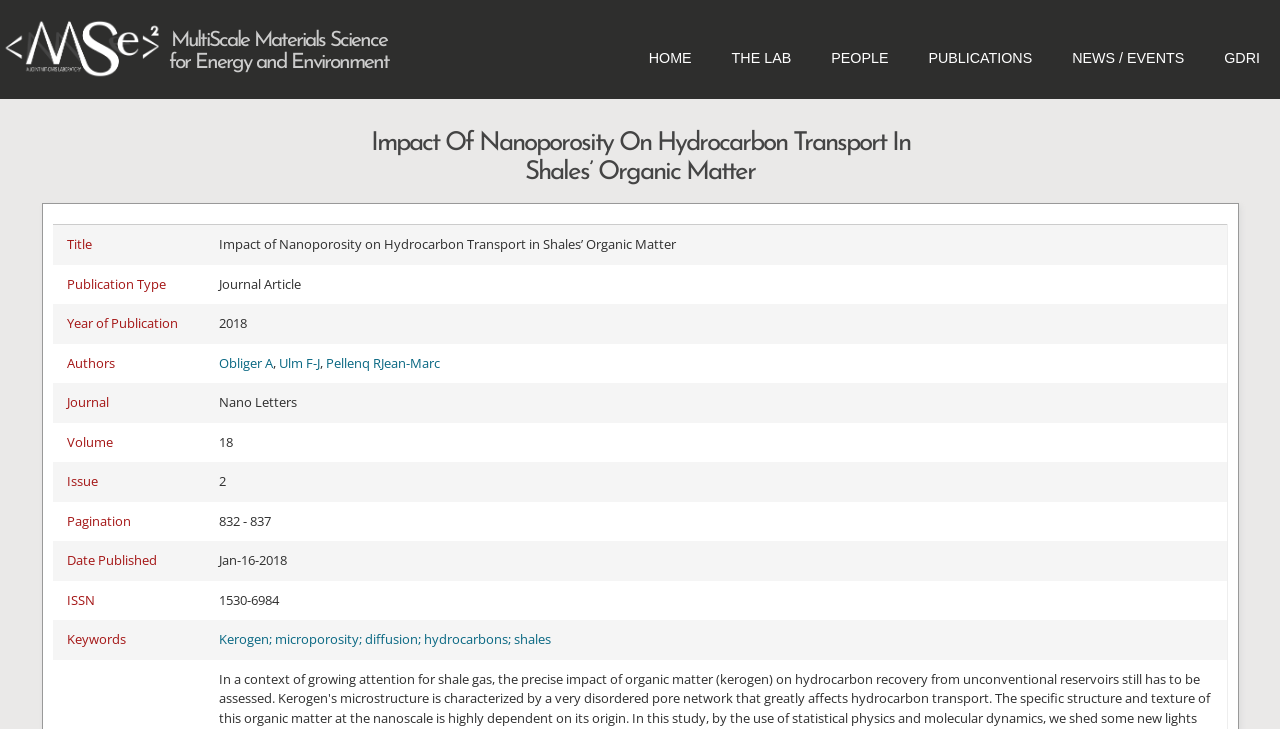Please identify the bounding box coordinates of the element's region that should be clicked to execute the following instruction: "Click the 'HOME' link". The bounding box coordinates must be four float numbers between 0 and 1, i.e., [left, top, right, bottom].

[0.491, 0.055, 0.556, 0.106]